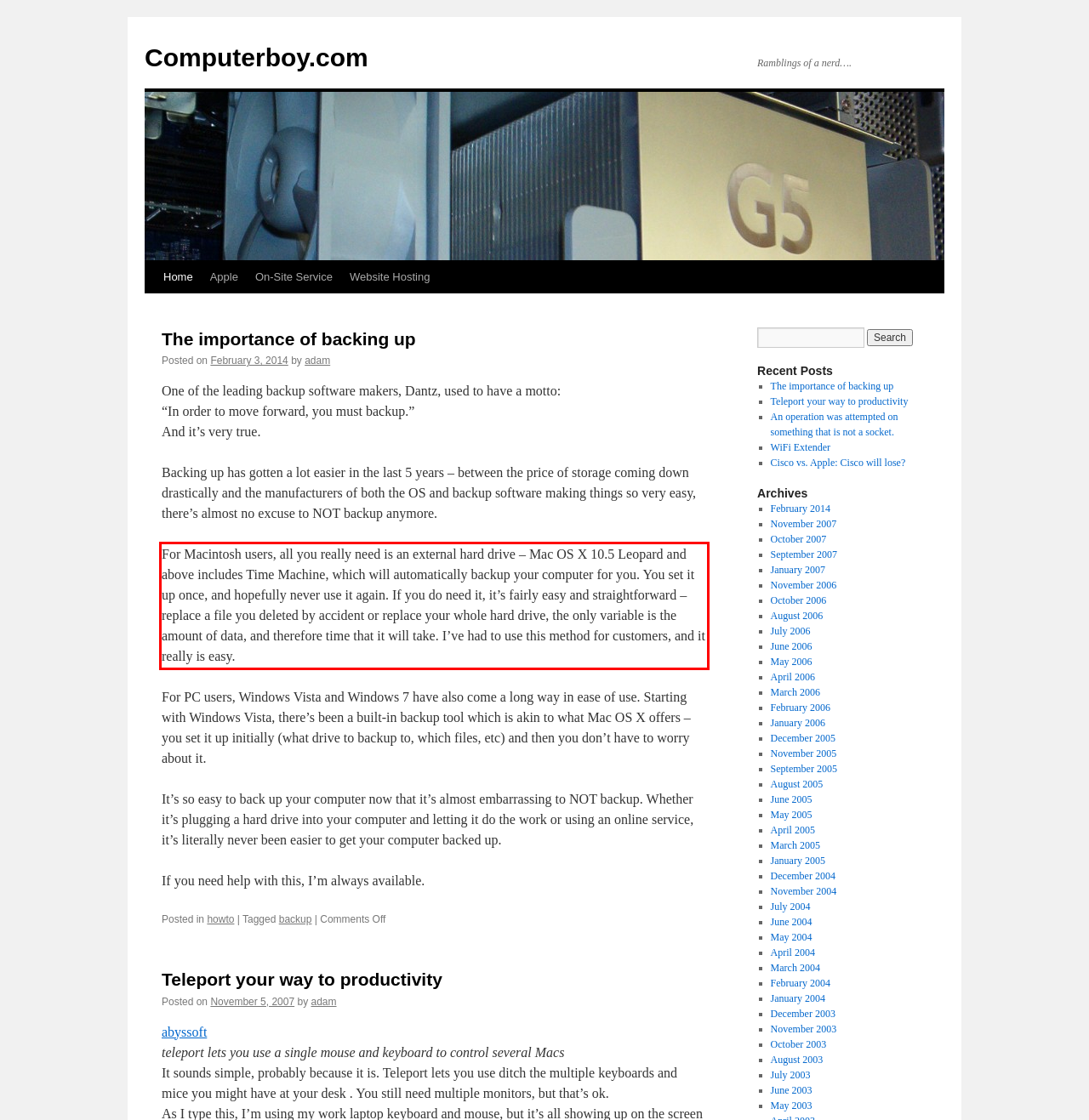You are given a webpage screenshot with a red bounding box around a UI element. Extract and generate the text inside this red bounding box.

For Macintosh users, all you really need is an external hard drive – Mac OS X 10.5 Leopard and above includes Time Machine, which will automatically backup your computer for you. You set it up once, and hopefully never use it again. If you do need it, it’s fairly easy and straightforward – replace a file you deleted by accident or replace your whole hard drive, the only variable is the amount of data, and therefore time that it will take. I’ve had to use this method for customers, and it really is easy.